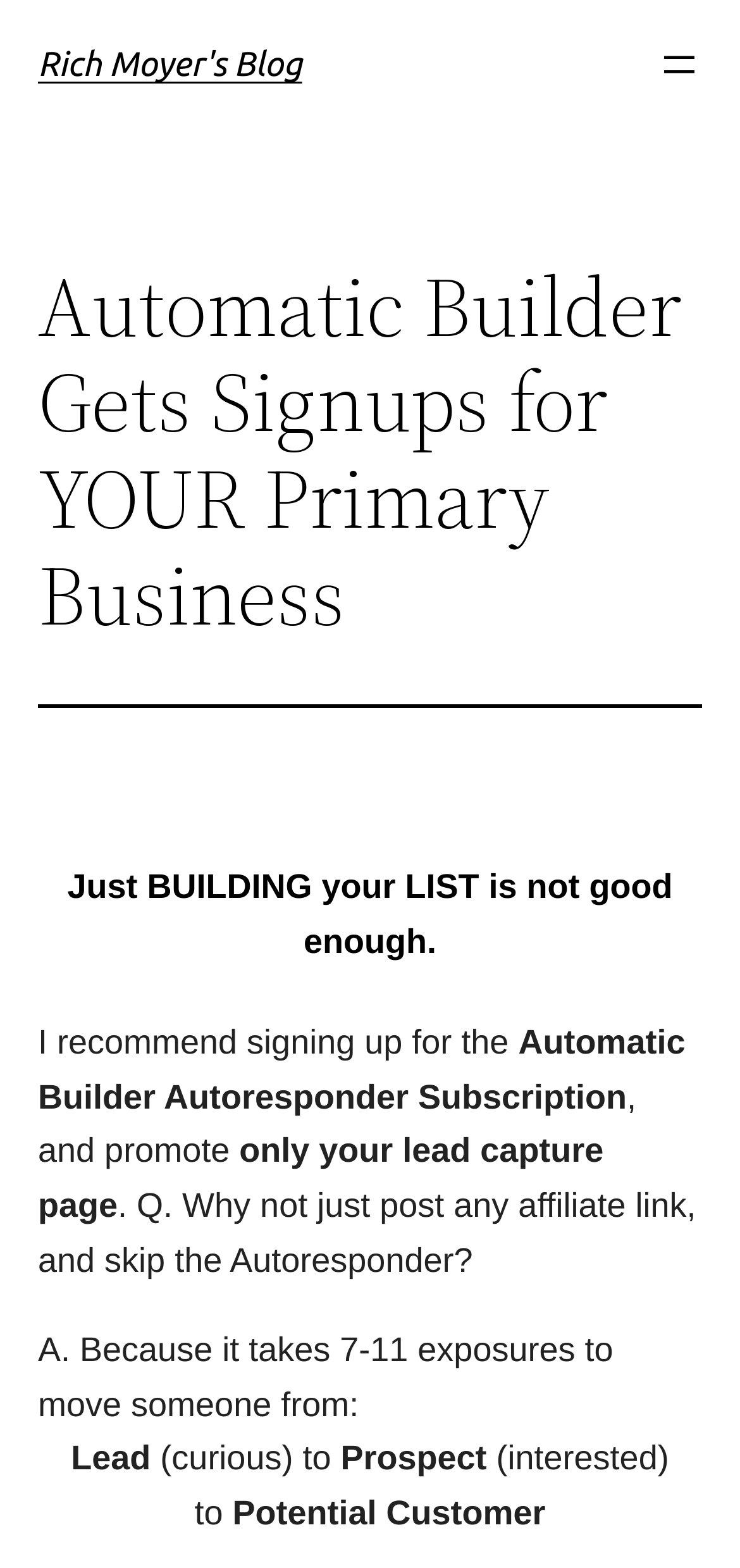Detail the webpage's structure and highlights in your description.

The webpage appears to be a blog post titled "Automatic Builder Gets Signups for YOUR Primary Business" by Rich Moyer. At the top left, there is a heading with the blog title "Rich Moyer's Blog" which is also a link. On the top right, there is a button labeled "Open menu".

Below the title, there is a large heading that spans almost the entire width of the page, stating "Automatic Builder Gets Signups for YOUR Primary Business". Underneath this heading, there is a horizontal separator line.

The main content of the page starts with a paragraph of text that begins with "Just BUILDING your LIST is not good enough." and continues with several lines of text, including a recommendation to sign up for the Automatic Builder Autoresponder Subscription and promote a lead capture page.

Following this paragraph, there is a question "Q. Why not just post any affiliate link, and skip the Autoresponder?" and an answer that explains the importance of multiple exposures to move someone from being a lead to a potential customer. The answer is broken down into several lines of text, with key terms like "Lead", "Prospect", and "Potential Customer" highlighted.